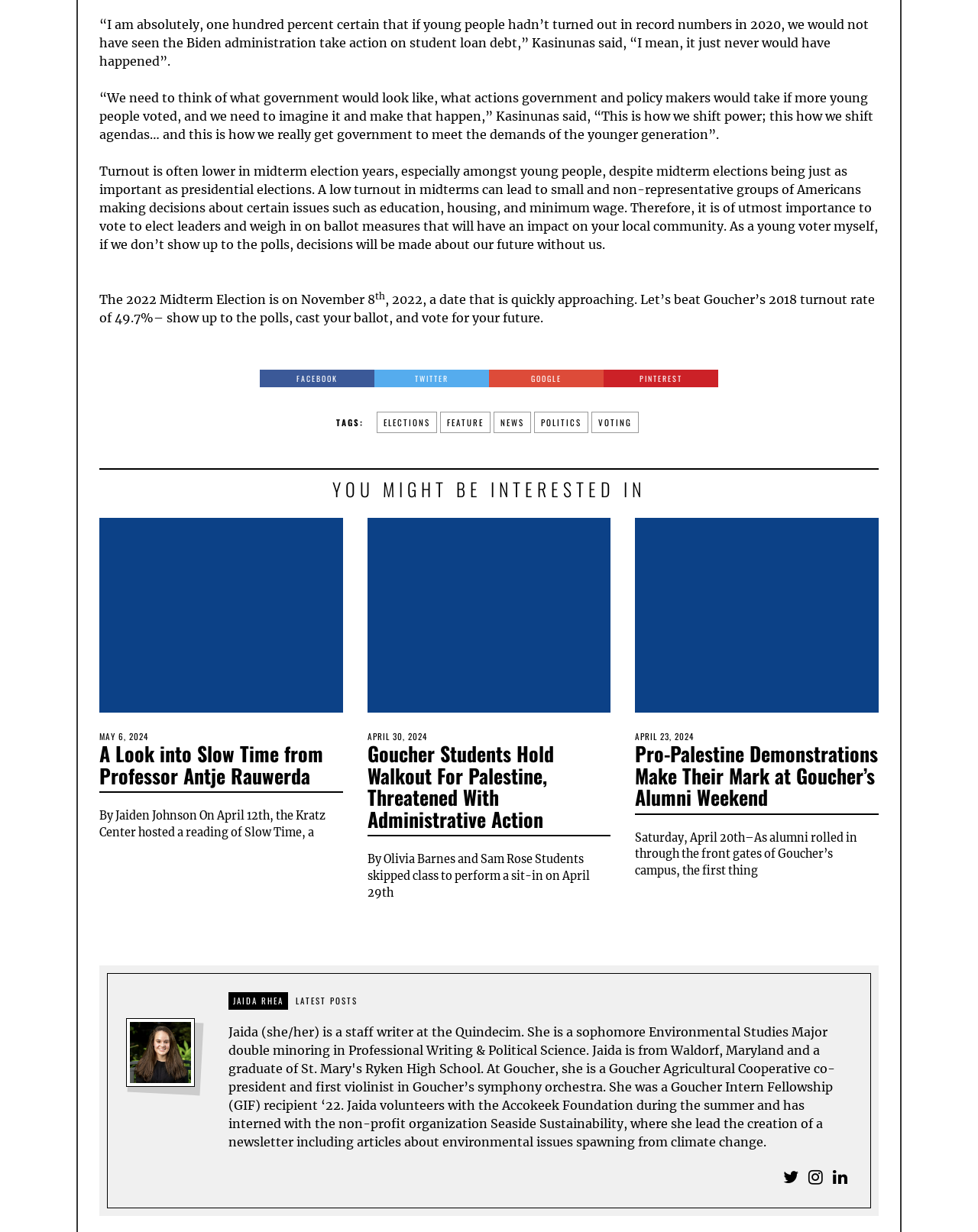Find the bounding box coordinates of the element's region that should be clicked in order to follow the given instruction: "Click on the 'ELECTIONS' tag". The coordinates should consist of four float numbers between 0 and 1, i.e., [left, top, right, bottom].

[0.385, 0.334, 0.447, 0.352]